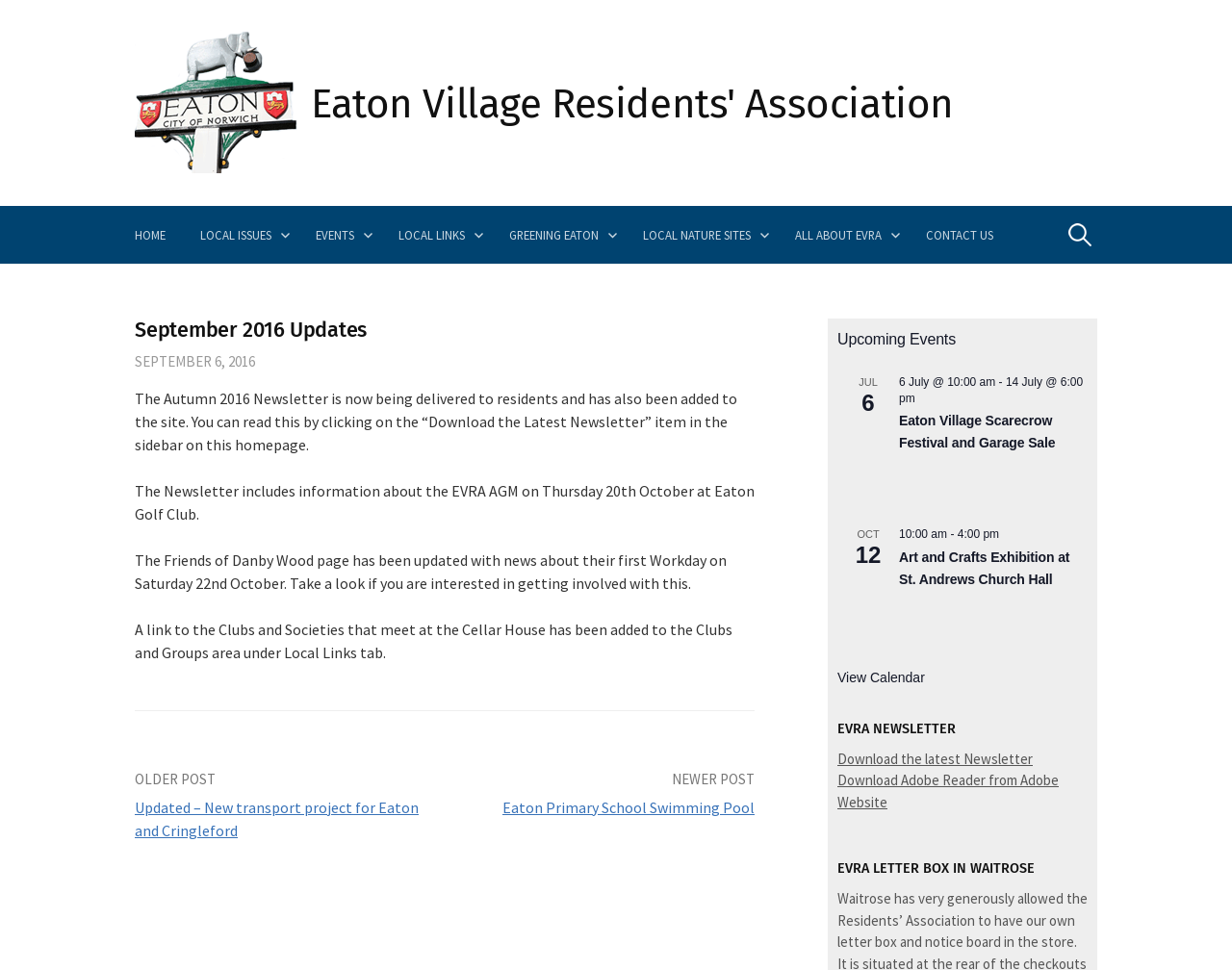Construct a thorough caption encompassing all aspects of the webpage.

The webpage is about the Eaton Village Residents' Association (EVRA) and its updates in September 2016. At the top, there is a layout table with two headings, one with a link to the EVRA homepage and another with the title "Eaton Village Residents' Association". Below this, there are several links to different sections of the website, including "HOME", "LOCAL ISSUES", "EVENTS", and more.

On the left side, there is a search bar with a label "Search for:" and a search box. Below this, there is a main section with an article about the September 2016 updates. The article has a heading "September 2016 Updates" and several paragraphs of text. The text informs readers that the Autumn 2016 Newsletter is now available, and provides information about the EVRA AGM, the Friends of Danby Wood page, and a link to the Clubs and Societies that meet at the Cellar House.

Below the article, there are links to older and newer posts, including "Updated – New transport project for Eaton and Cringleford" and "Eaton Primary School Swimming Pool". On the right side, there is a section with upcoming events, including the Eaton Village Scarecrow Festival and Garage Sale, and an Art and Crafts Exhibition at St. Andrews Church Hall. Each event has a date and time listed, and some have links to more information.

At the bottom of the page, there are links to view the calendar, download the latest newsletter, and download Adobe Reader. There is also a heading "EVRA LETTER BOX IN WAITROSE" with no additional information.